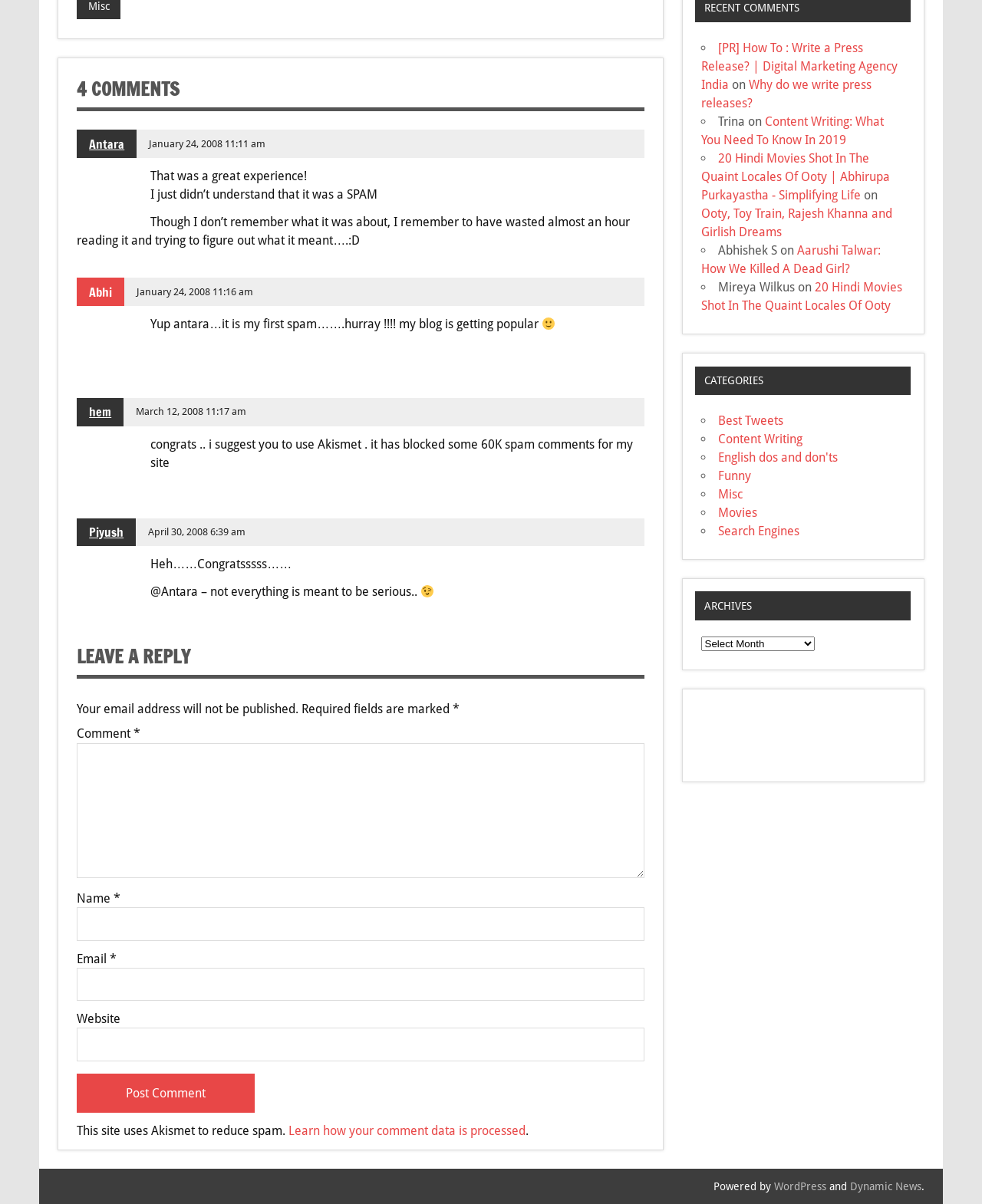From the webpage screenshot, predict the bounding box of the UI element that matches this description: "parent_node: Name * name="author"".

[0.078, 0.754, 0.656, 0.781]